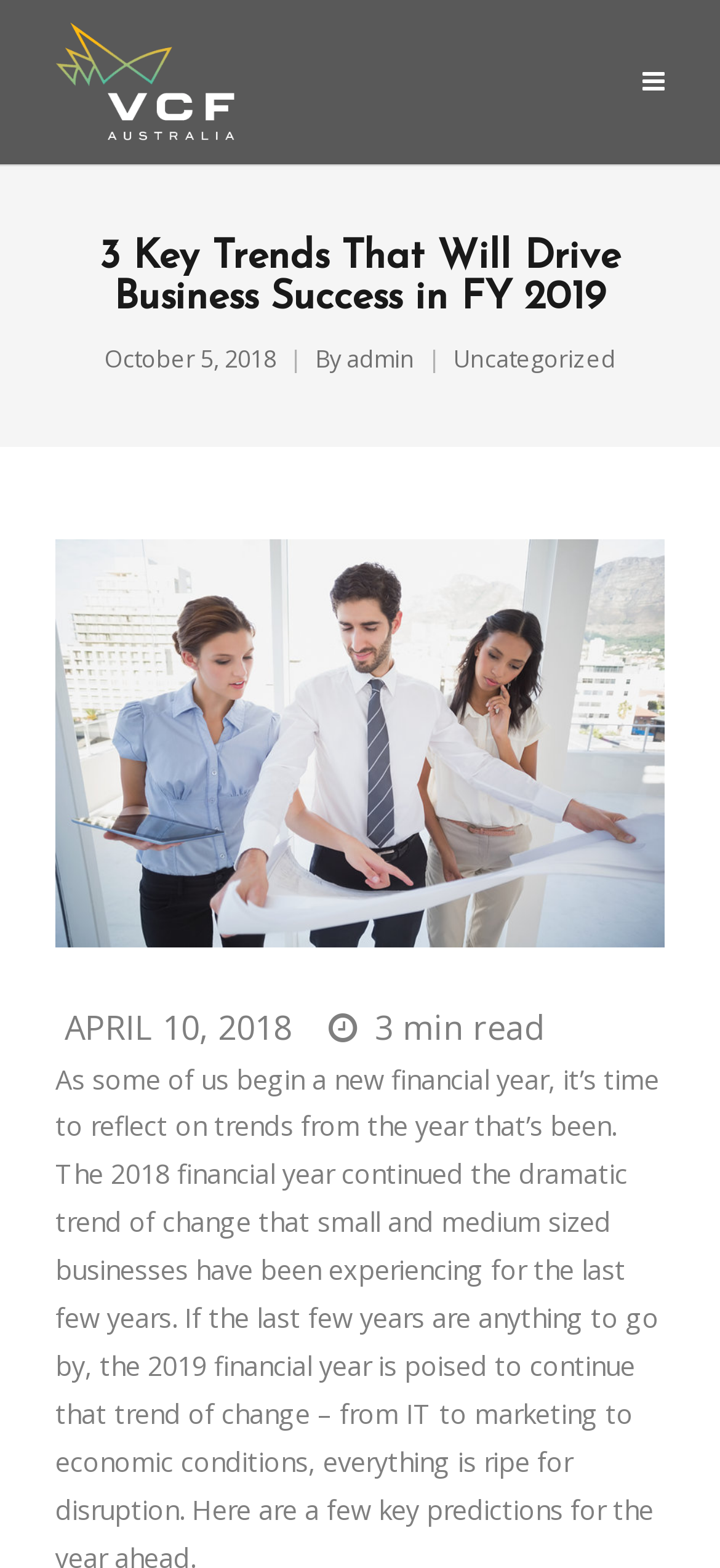Using the element description: "Uncategorized", determine the bounding box coordinates. The coordinates should be in the format [left, top, right, bottom], with values between 0 and 1.

[0.629, 0.22, 0.855, 0.238]